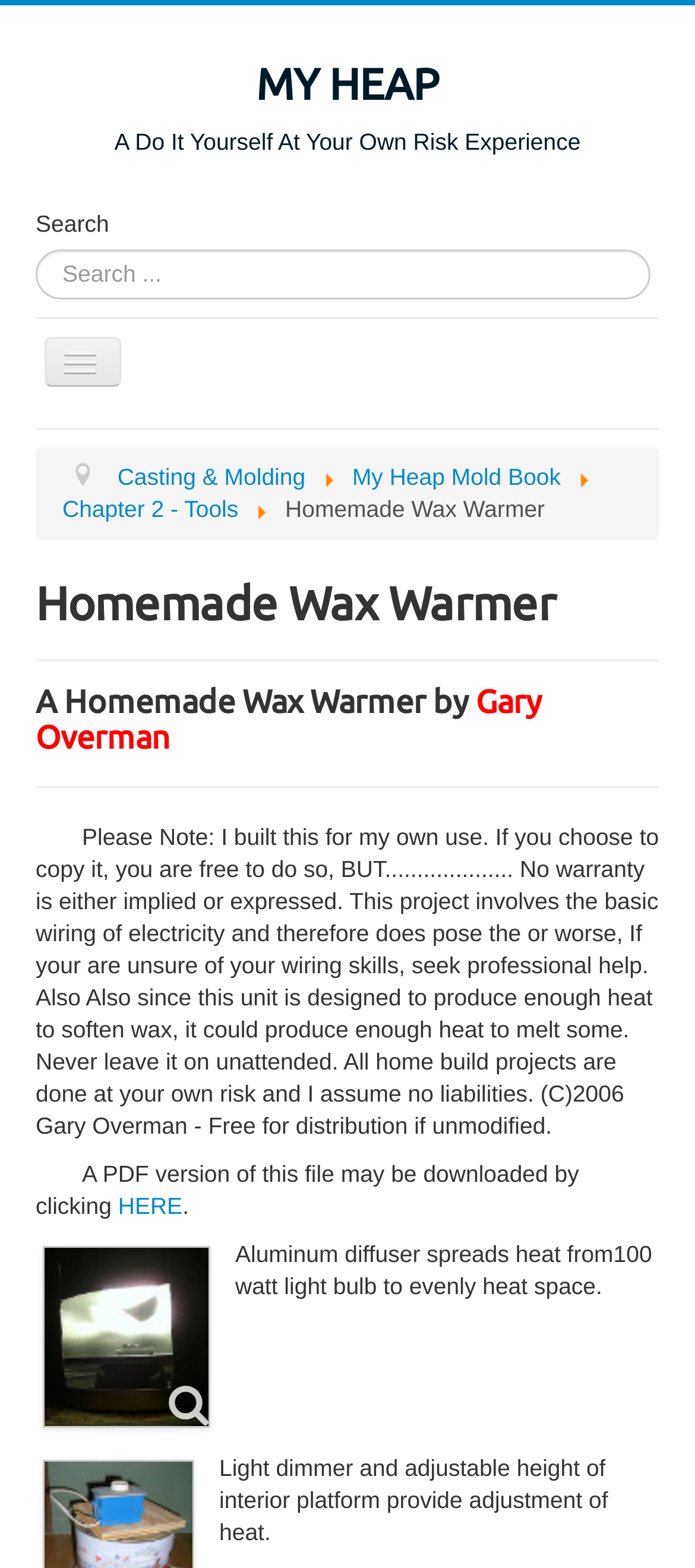Determine the bounding box coordinates of the element that should be clicked to execute the following command: "View the Diffuser page".

[0.051, 0.79, 0.313, 0.915]